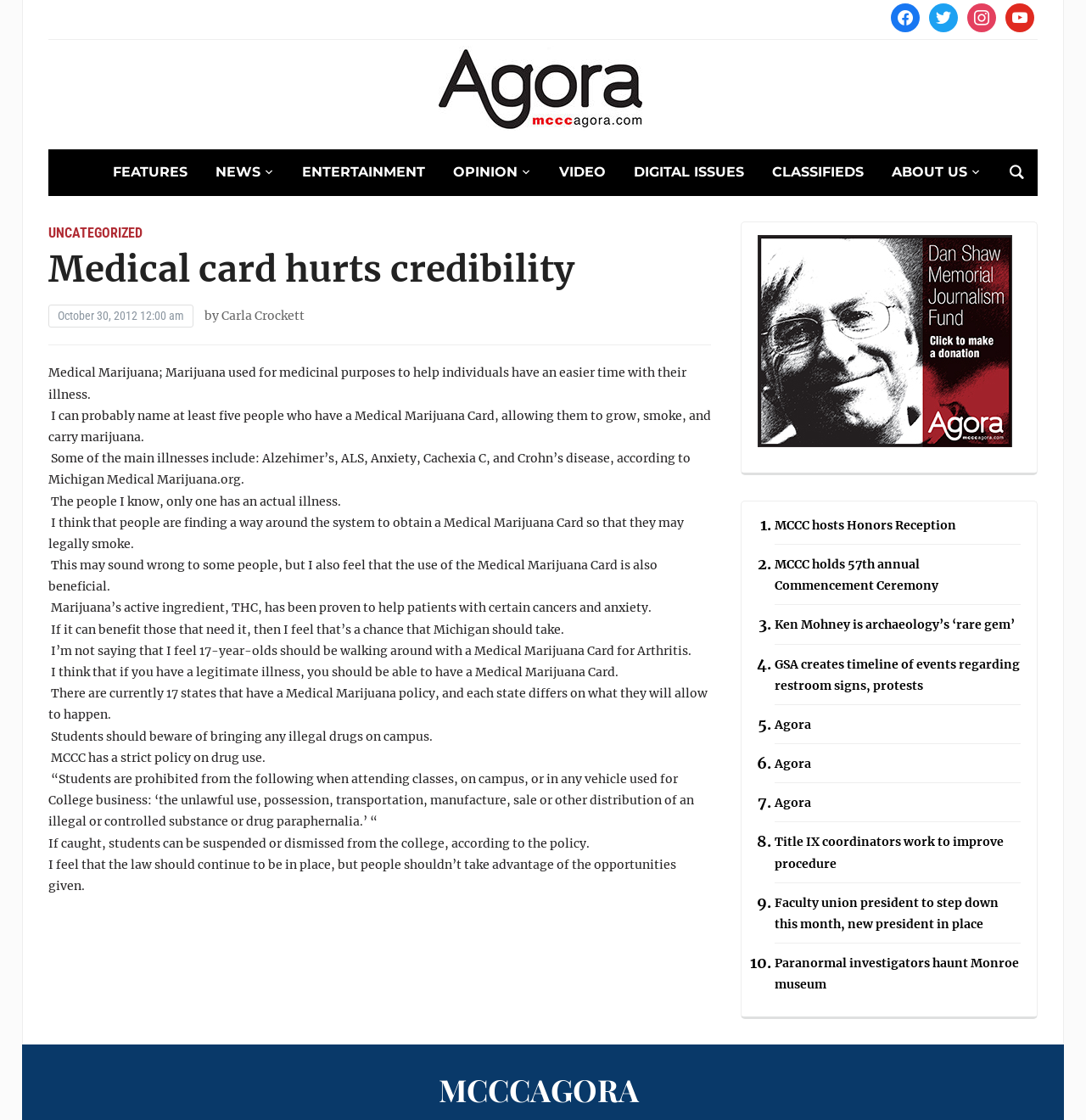Locate the UI element described by About Us and provide its bounding box coordinates. Use the format (top-left x, top-left y, bottom-right x, bottom-right y) with all values as floating point numbers between 0 and 1.

[0.821, 0.143, 0.904, 0.165]